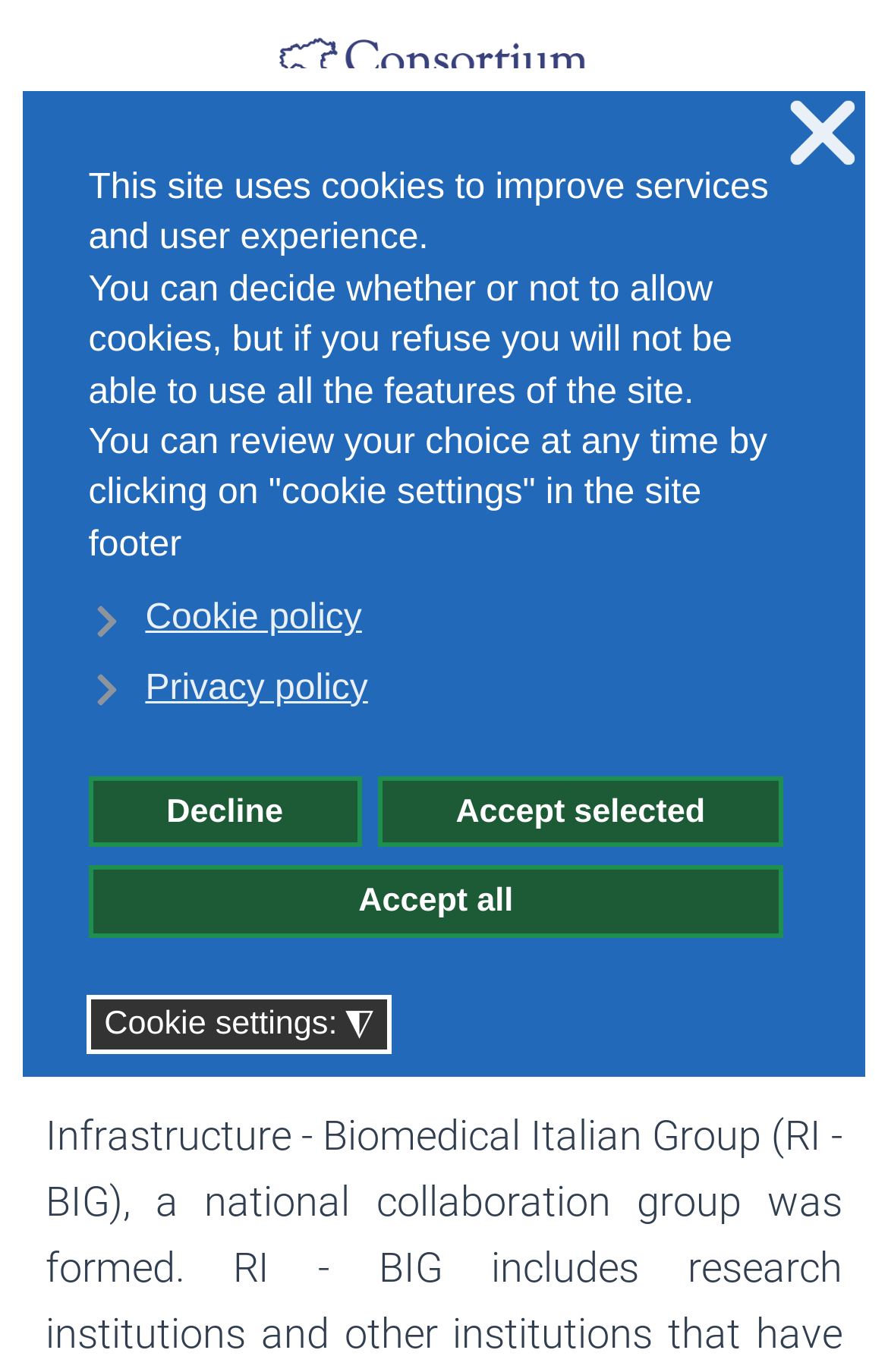Find the bounding box coordinates of the element's region that should be clicked in order to follow the given instruction: "Click the 'Back to home' link". The coordinates should consist of four float numbers between 0 and 1, i.e., [left, top, right, bottom].

[0.308, 0.0, 0.692, 0.133]